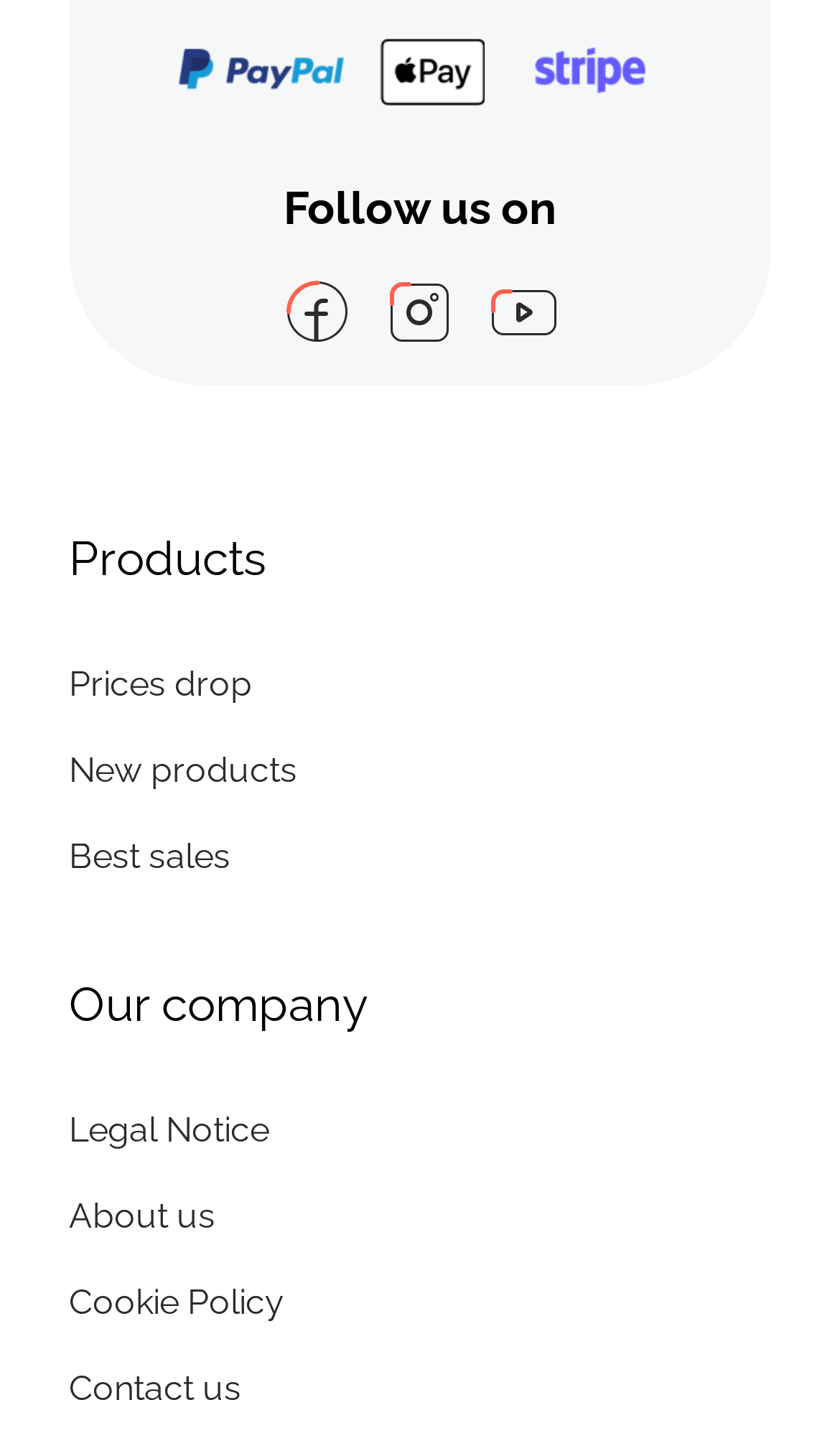Please specify the bounding box coordinates of the clickable region necessary for completing the following instruction: "Contact us". The coordinates must consist of four float numbers between 0 and 1, i.e., [left, top, right, bottom].

[0.056, 0.928, 0.313, 0.987]